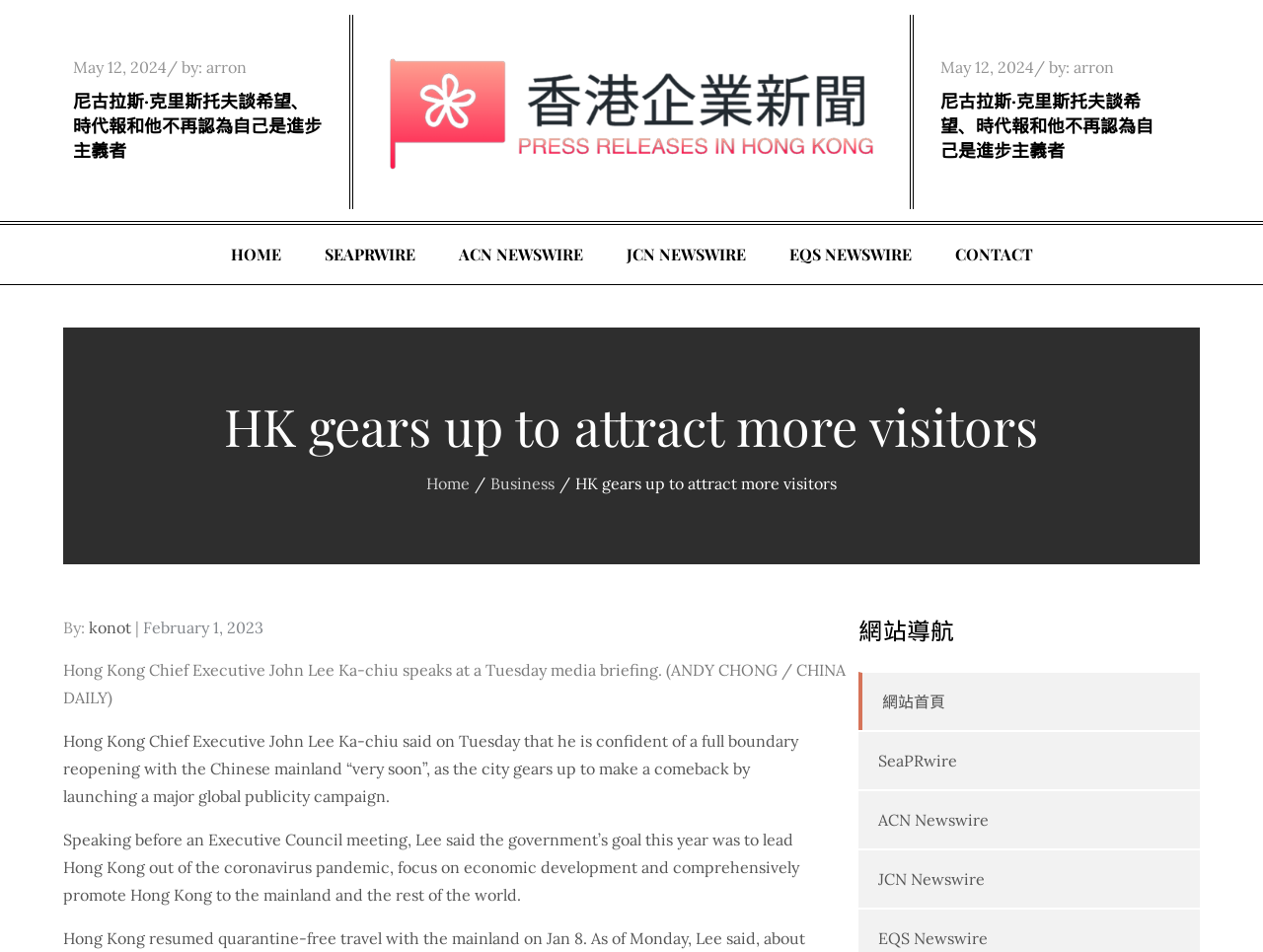Kindly determine the bounding box coordinates for the clickable area to achieve the given instruction: "Read the article 'HK gears up to attract more visitors'".

[0.058, 0.093, 0.255, 0.171]